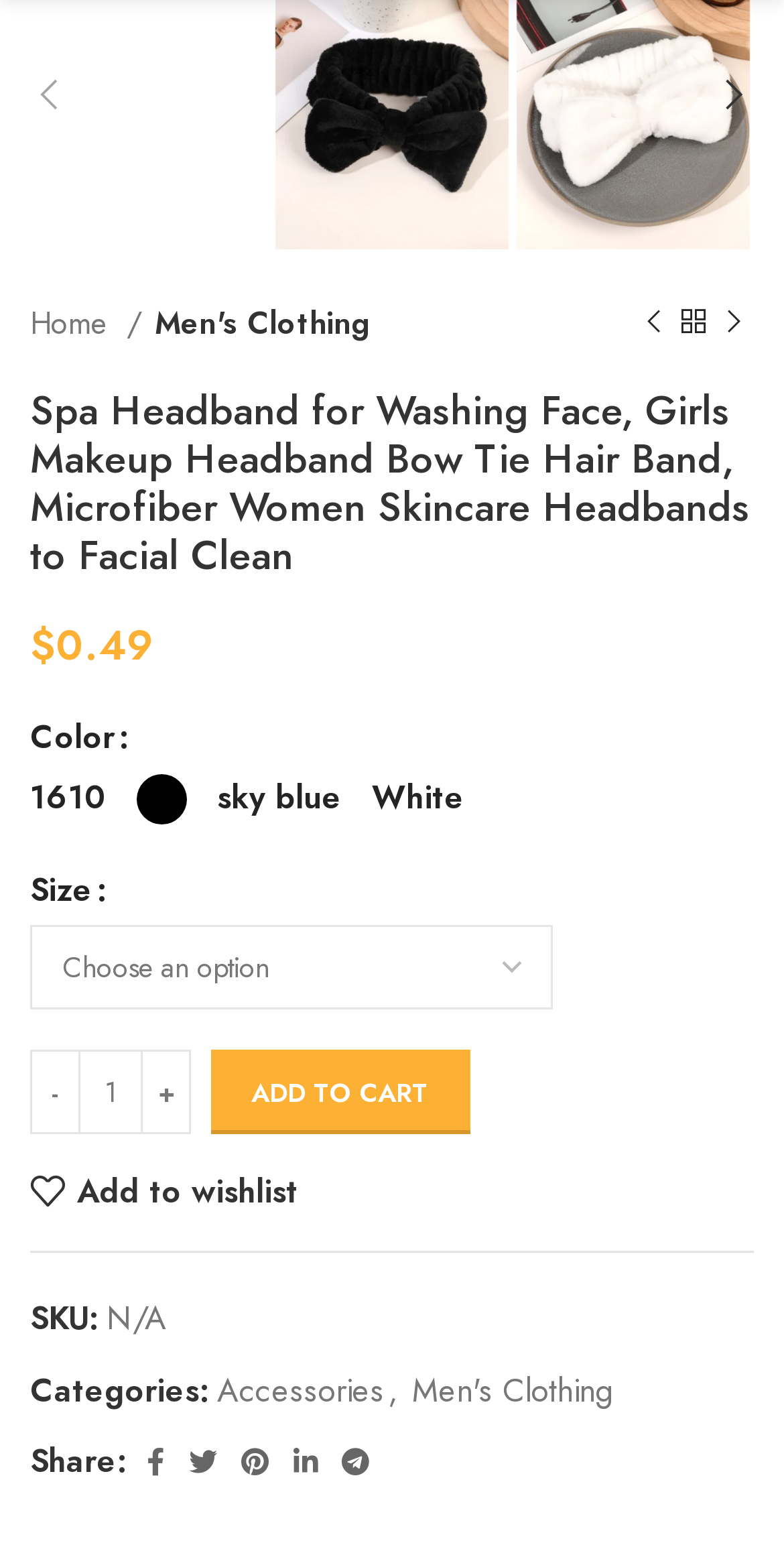Extract the bounding box of the UI element described as: "Add to wishlist".

[0.038, 0.76, 0.38, 0.782]